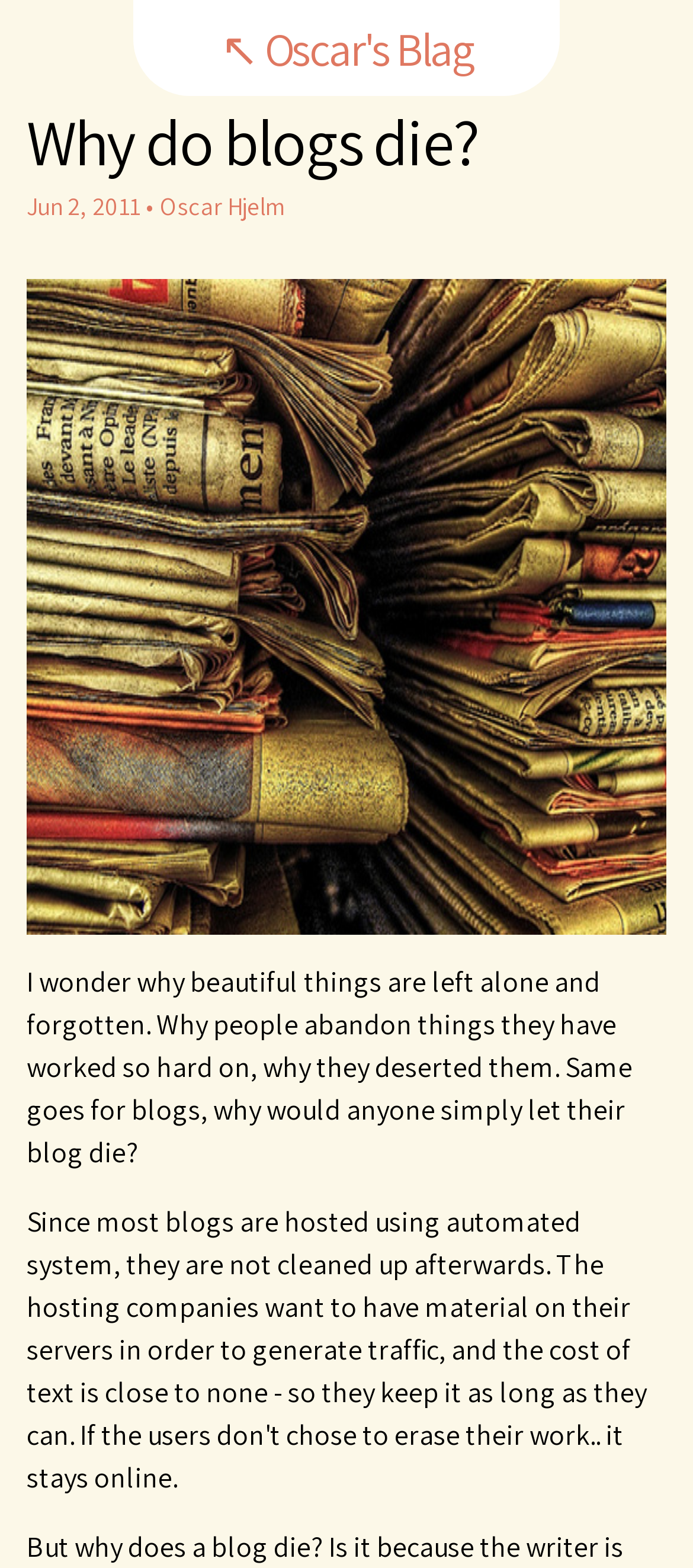Respond to the question below with a concise word or phrase:
What is the date of the blog post?

Jun 2, 2011